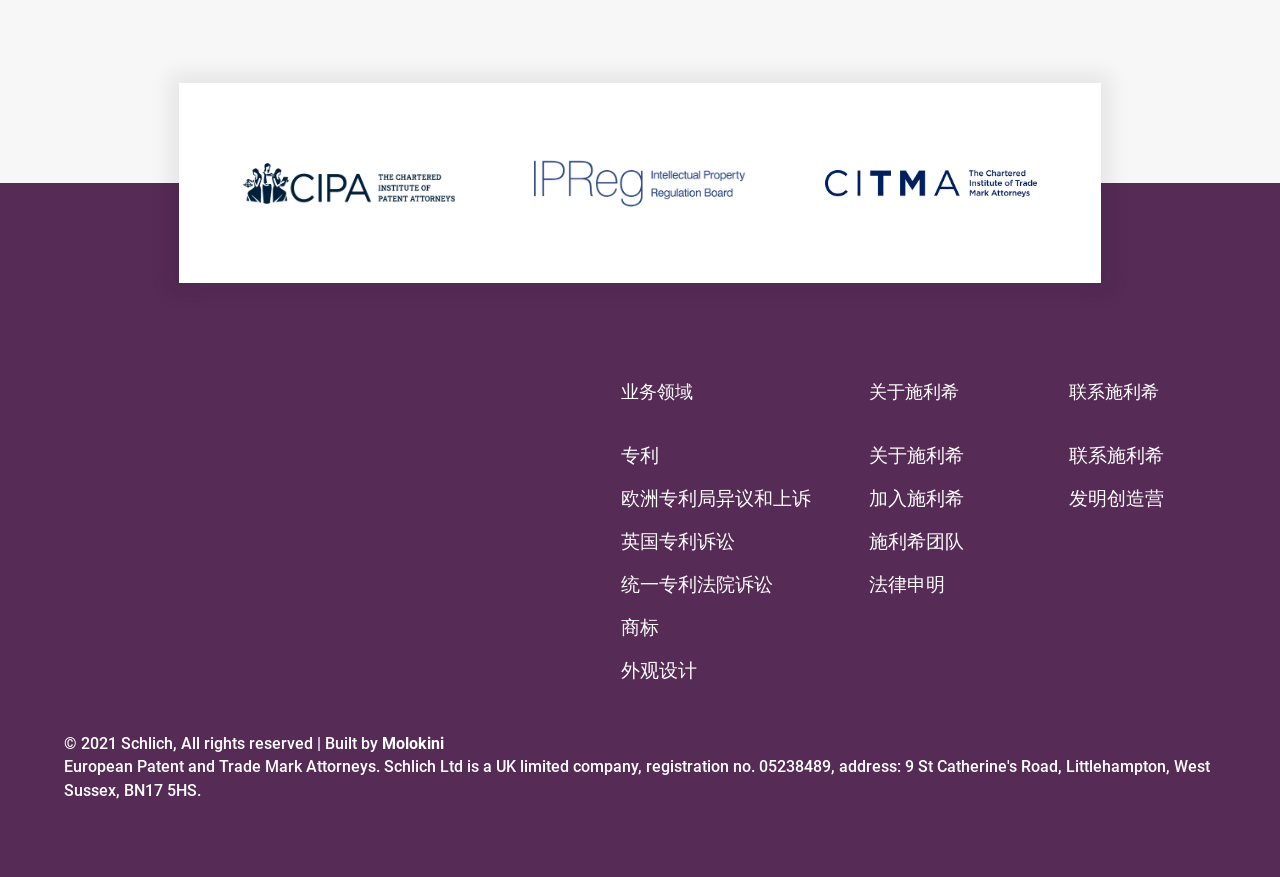Please respond to the question with a concise word or phrase:
What is the name of the company?

Schlich